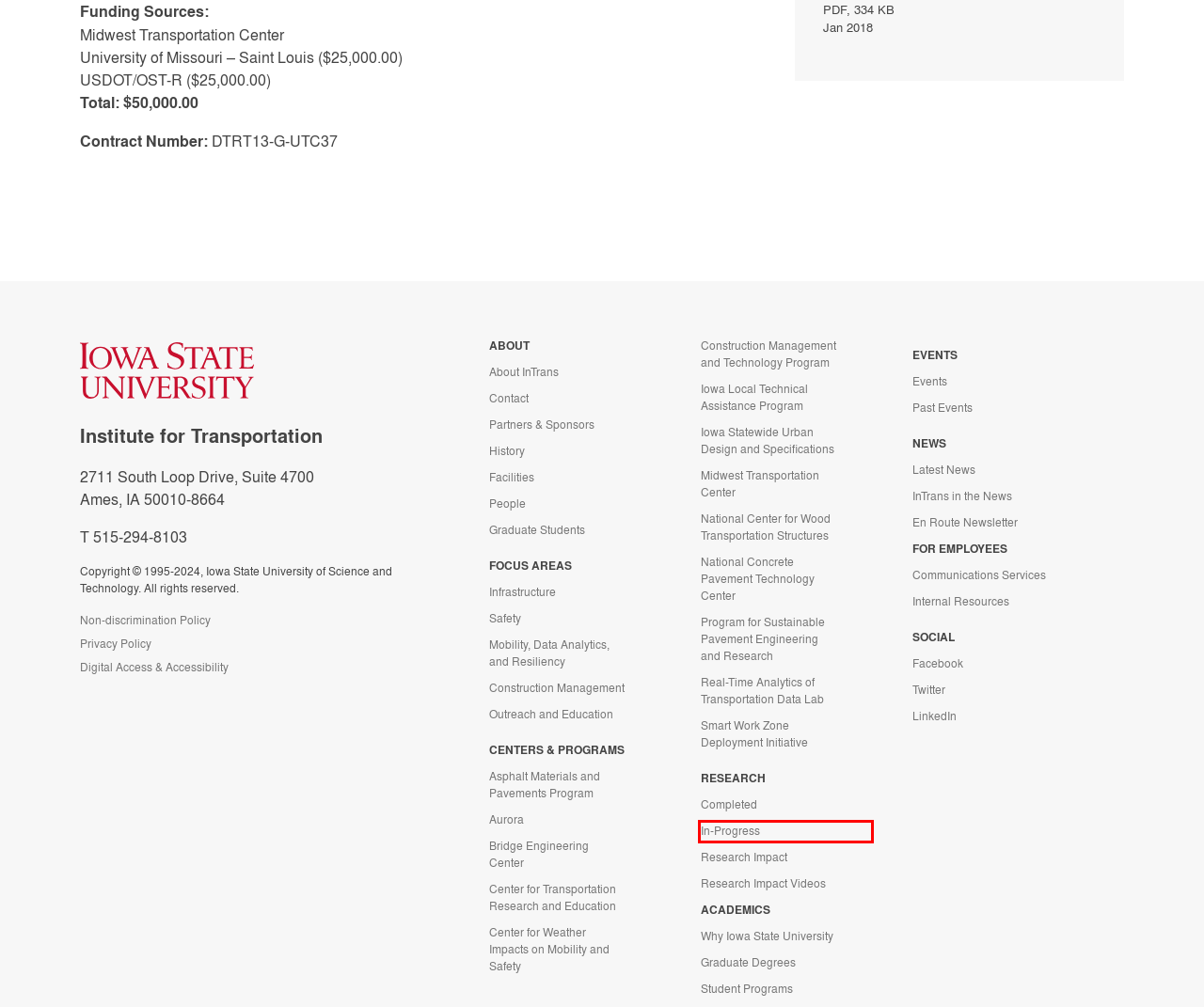Look at the screenshot of a webpage with a red bounding box and select the webpage description that best corresponds to the new page after clicking the element in the red box. Here are the options:
A. Internal Resources | Institute for Transportation
B. Bridge Engineering Center
C. National Concrete Pavement Technology Center
D. Research Status: In-Progress | Institute for Transportation
E. Category: Outreach and Education | Institute for Transportation
F. En Route Newsletter | Institute for Transportation
G. Real-Time Analytics of Transportation Data
H. InTrans in the News | Institute for Transportation

D